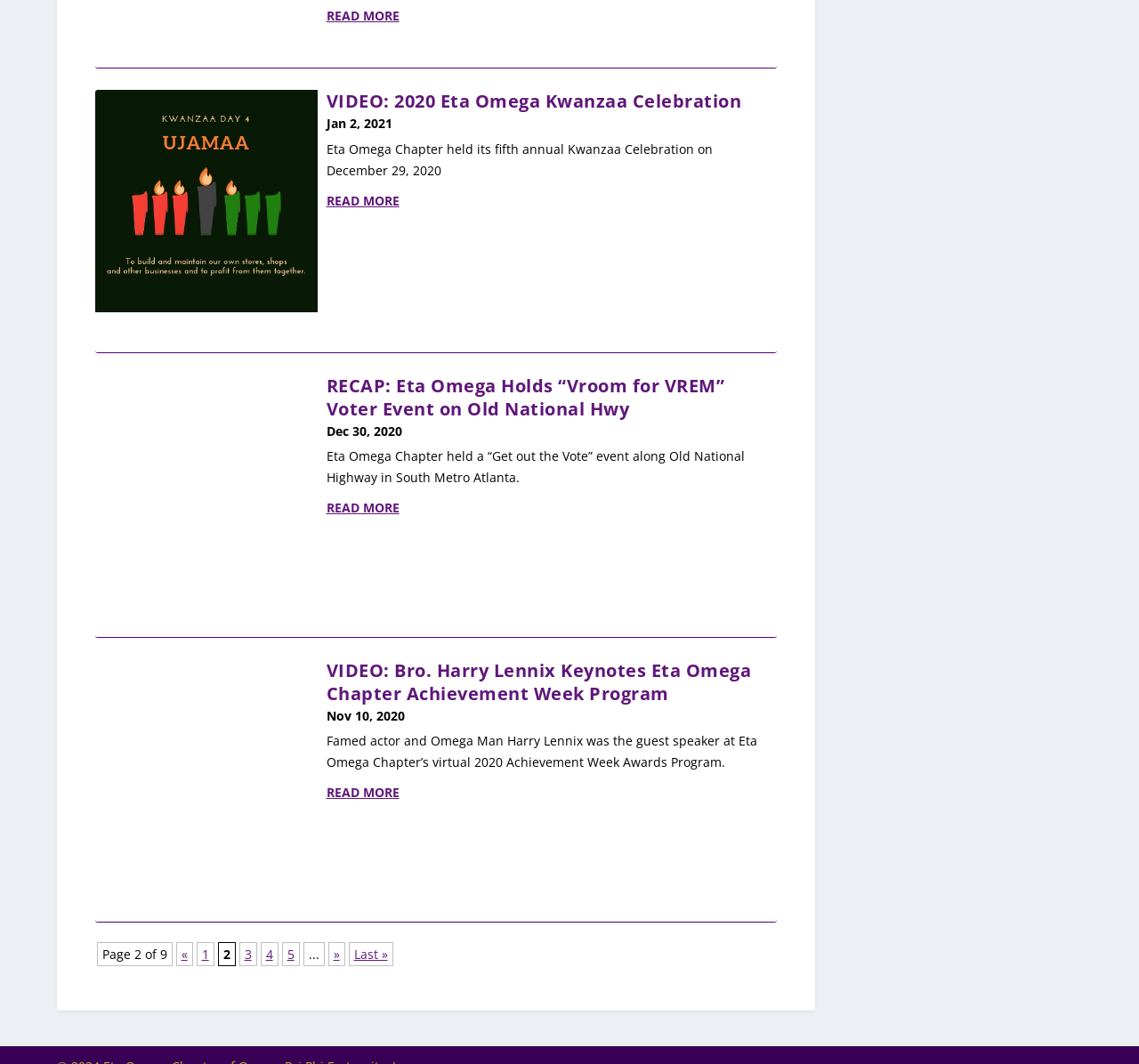Please answer the following question as detailed as possible based on the image: 
What is the name of the fraternity mentioned?

I found the copyright text at the bottom of the page, which mentions 'Eta Omega Chapter of Omega Psi Phi Fraternity, Inc.'. This indicates that the fraternity mentioned is Omega Psi Phi.